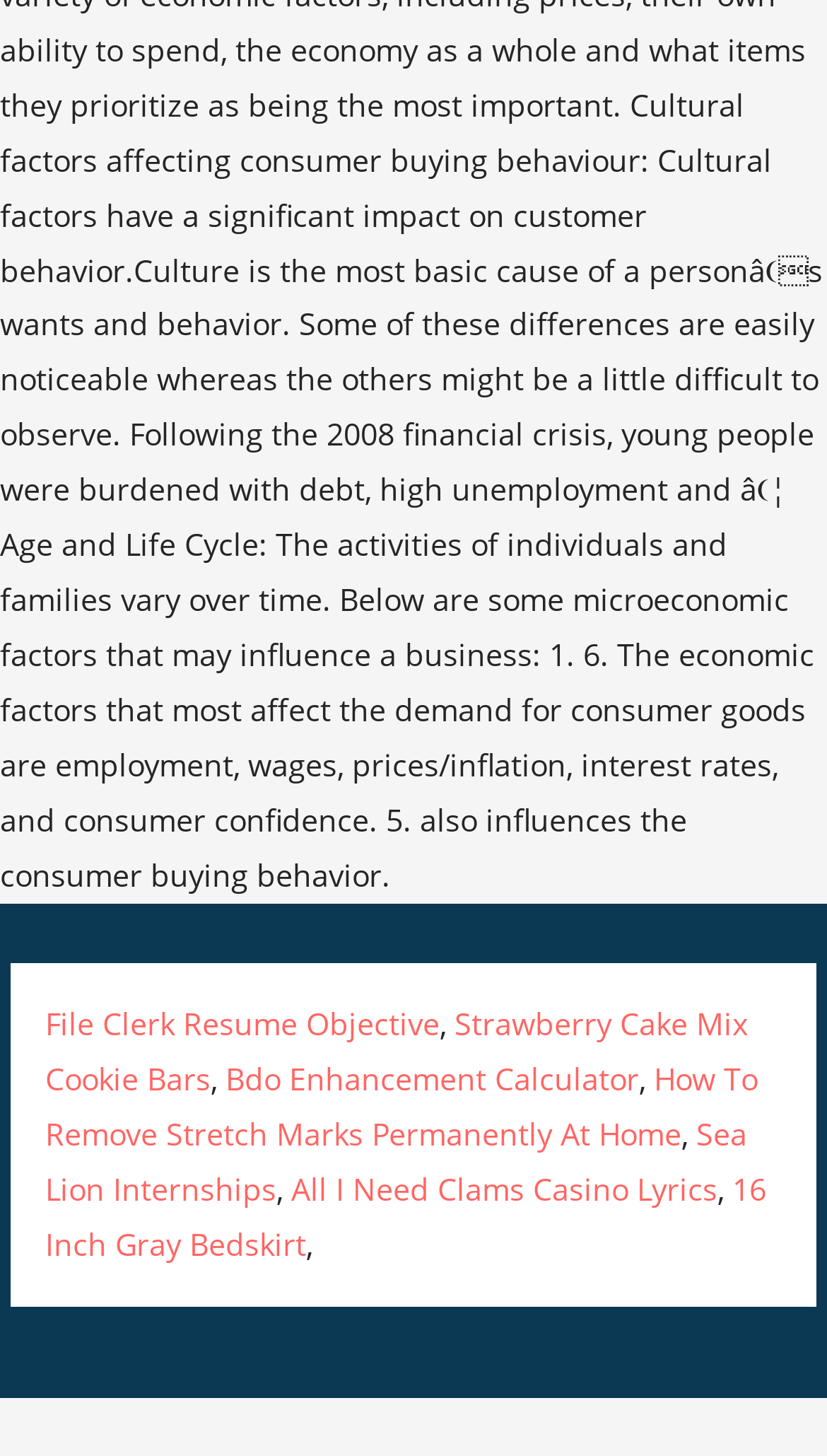Reply to the question with a single word or phrase:
What separates the links on this webpage?

Commas